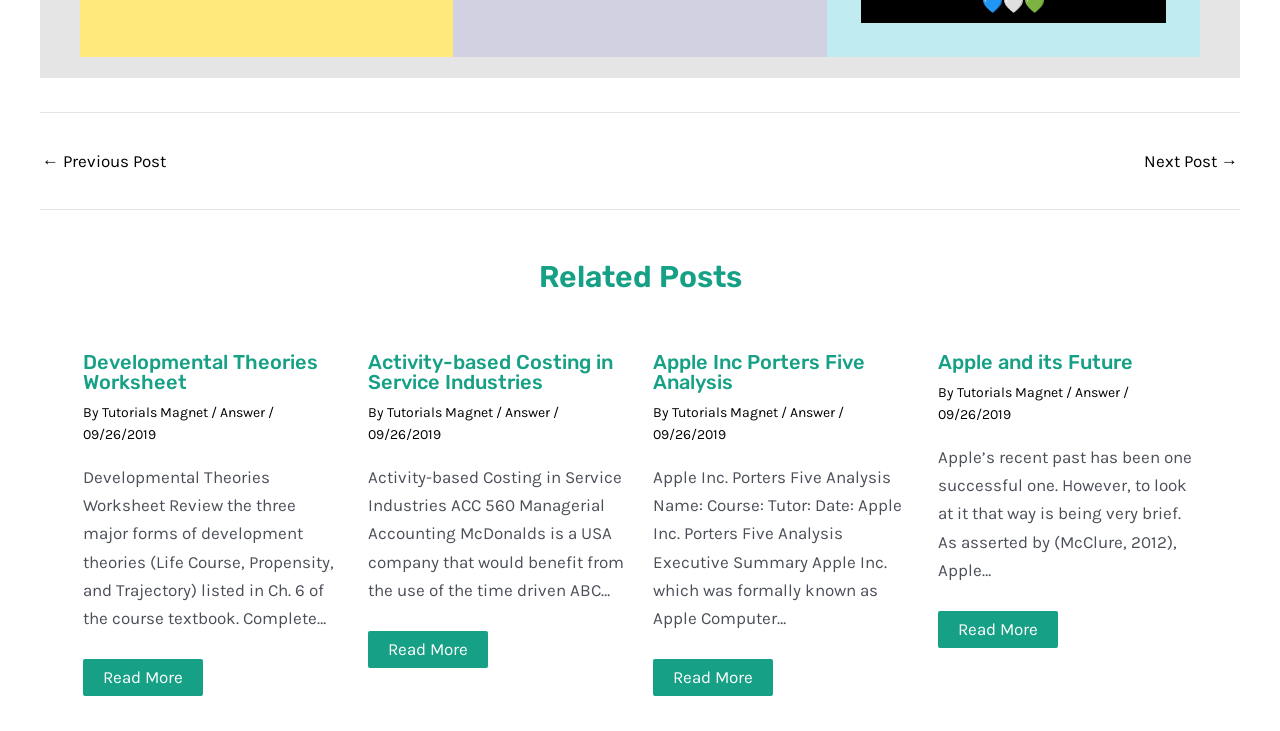Please provide a one-word or phrase answer to the question: 
What is the title of the last related post?

Apple and its Future